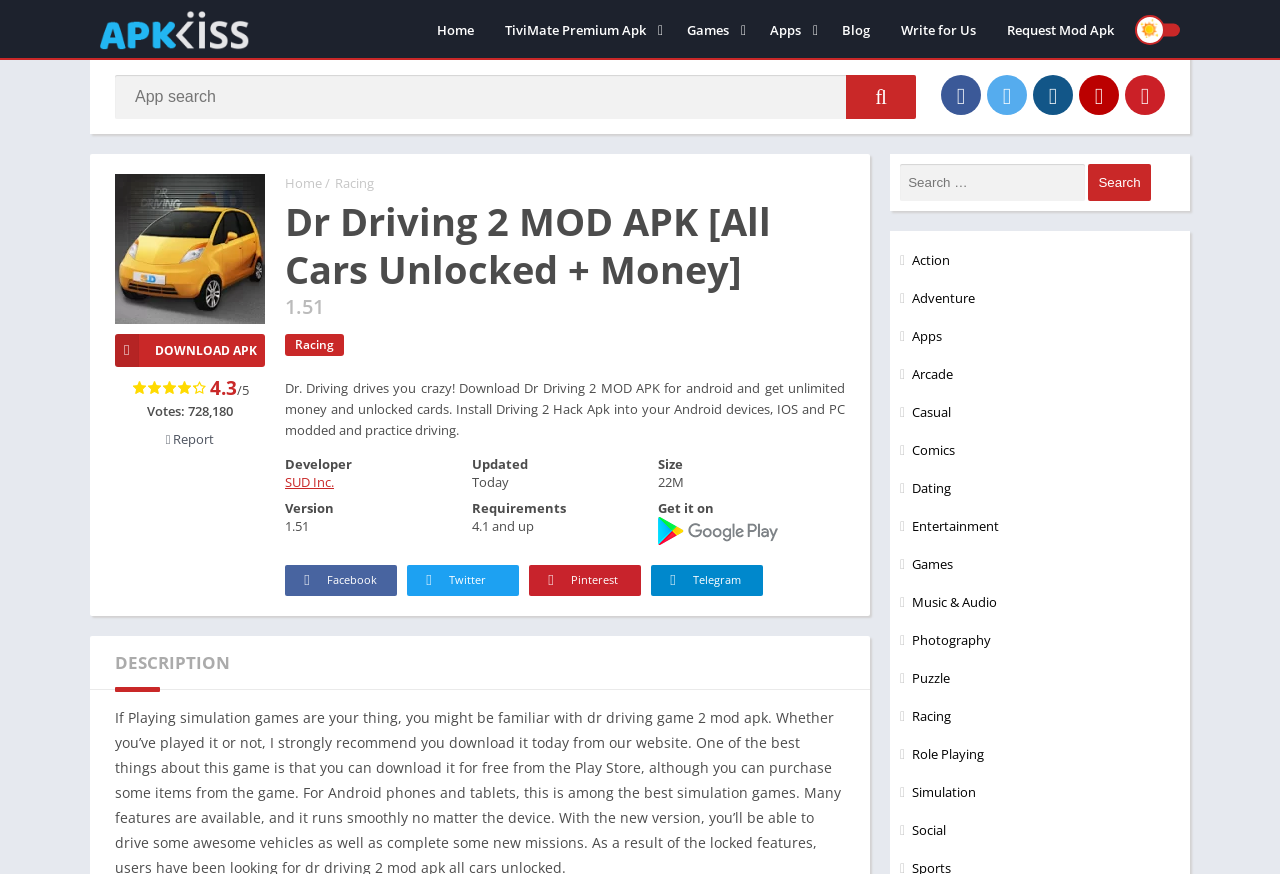Please identify the bounding box coordinates of the region to click in order to complete the task: "Get it on Google Play". The coordinates must be four float numbers between 0 and 1, specified as [left, top, right, bottom].

[0.514, 0.608, 0.608, 0.628]